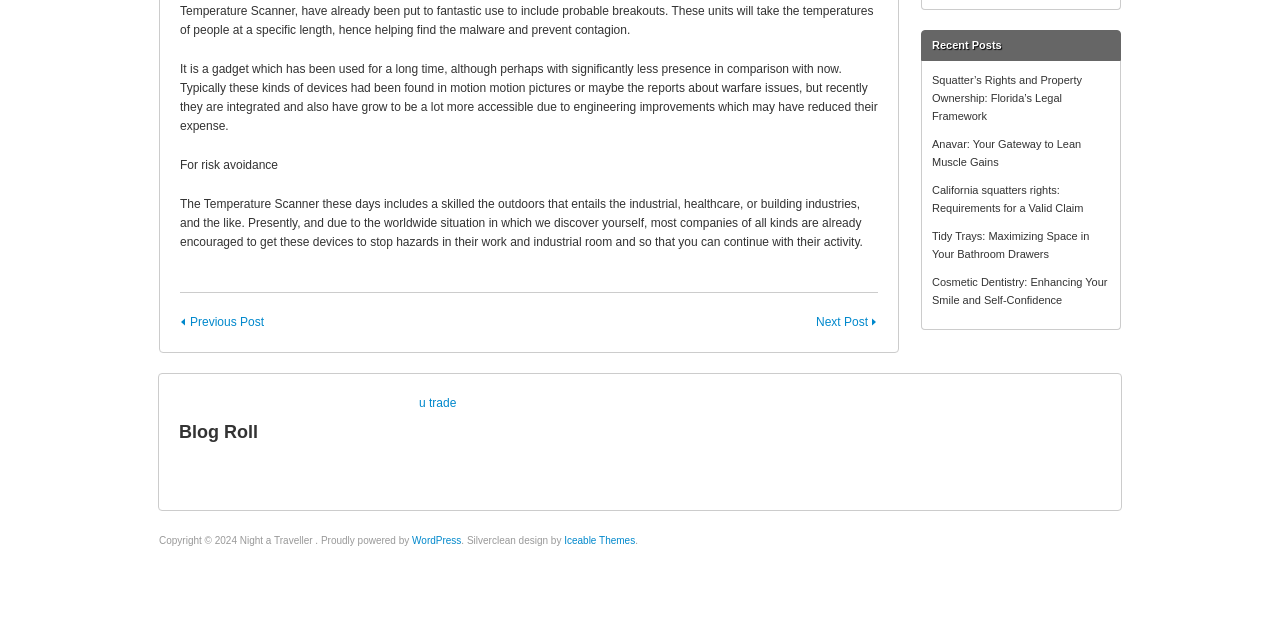Identify the bounding box coordinates for the UI element described as follows: "WordPress". Ensure the coordinates are four float numbers between 0 and 1, formatted as [left, top, right, bottom].

[0.322, 0.836, 0.36, 0.853]